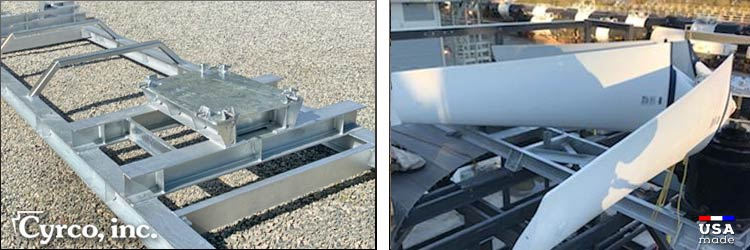Provide a comprehensive description of the image.

The image showcases two distinctive mechanical components fabricated by Cyrco, Inc., specifically designed for cooling tower applications. On the left, there is a robust metal support structure featuring a flat, metallic base with a grid of support beams, typical for mounting cooling equipment securely on various surfaces. Positioned on gravel, this assembly exemplifies durable construction ideal for field-erected cooling towers. 

On the right, we see a single cooling tower fan blade resting atop another framework, hinting at the custom solutions offered by Cyrco. The blade’s sleek design is indicative of precision engineering aimed at enhancing airflow efficiency. This image is representative of Cyrco, Inc.’s dedication to providing aftermarket mechanical equipment supports and fan components that are customizable to fit a wide range of cooling systems. The "USA made" label highlights the company’s commitment to quality manufacturing within the United States.